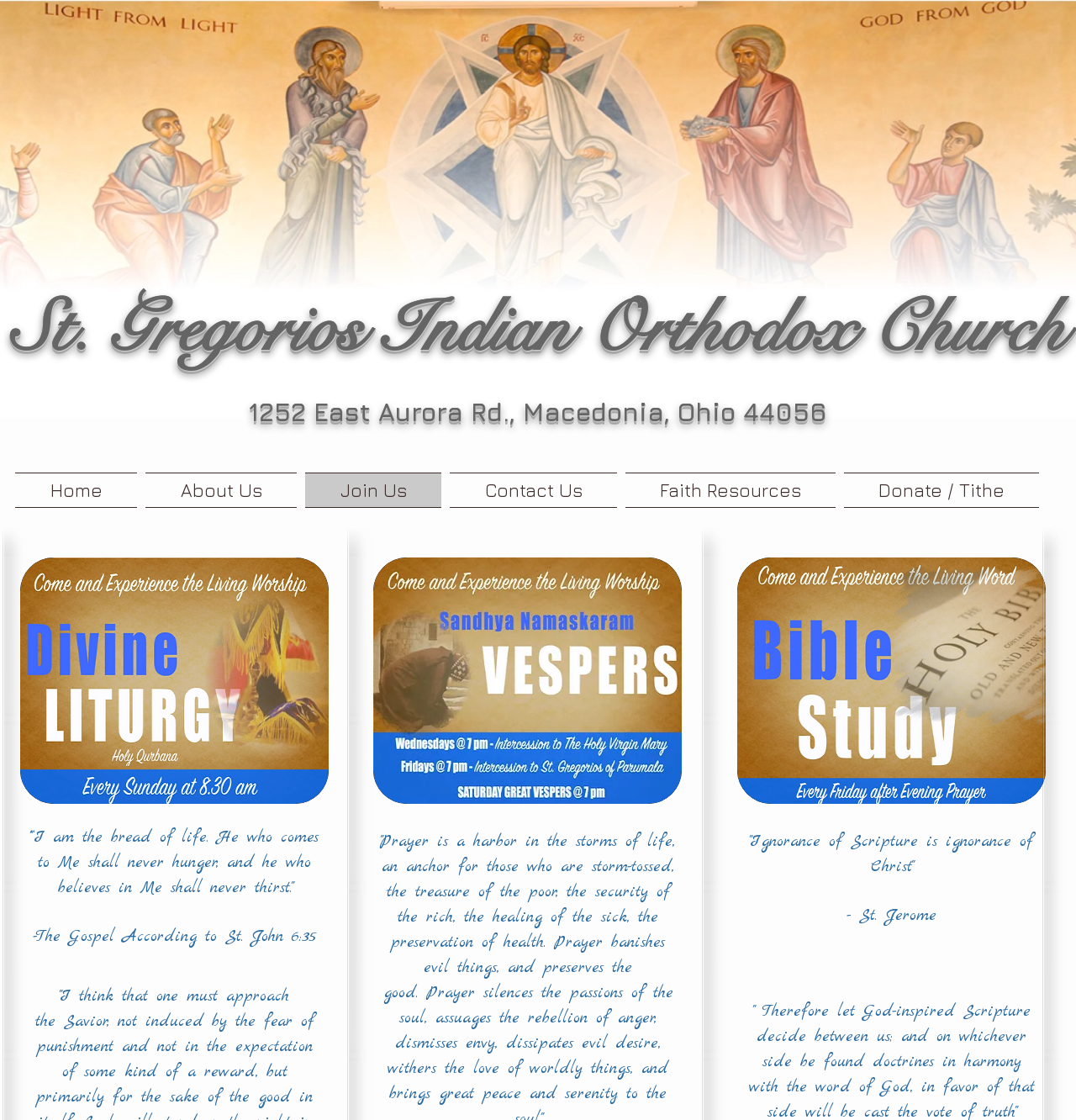What is the scripture reference for the quote 'I am the bread of life. He who comes to Me shall never hunger, and he who believes in Me shall never thirst.'?
Look at the image and answer the question with a single word or phrase.

The Gospel According to St. John 6:35